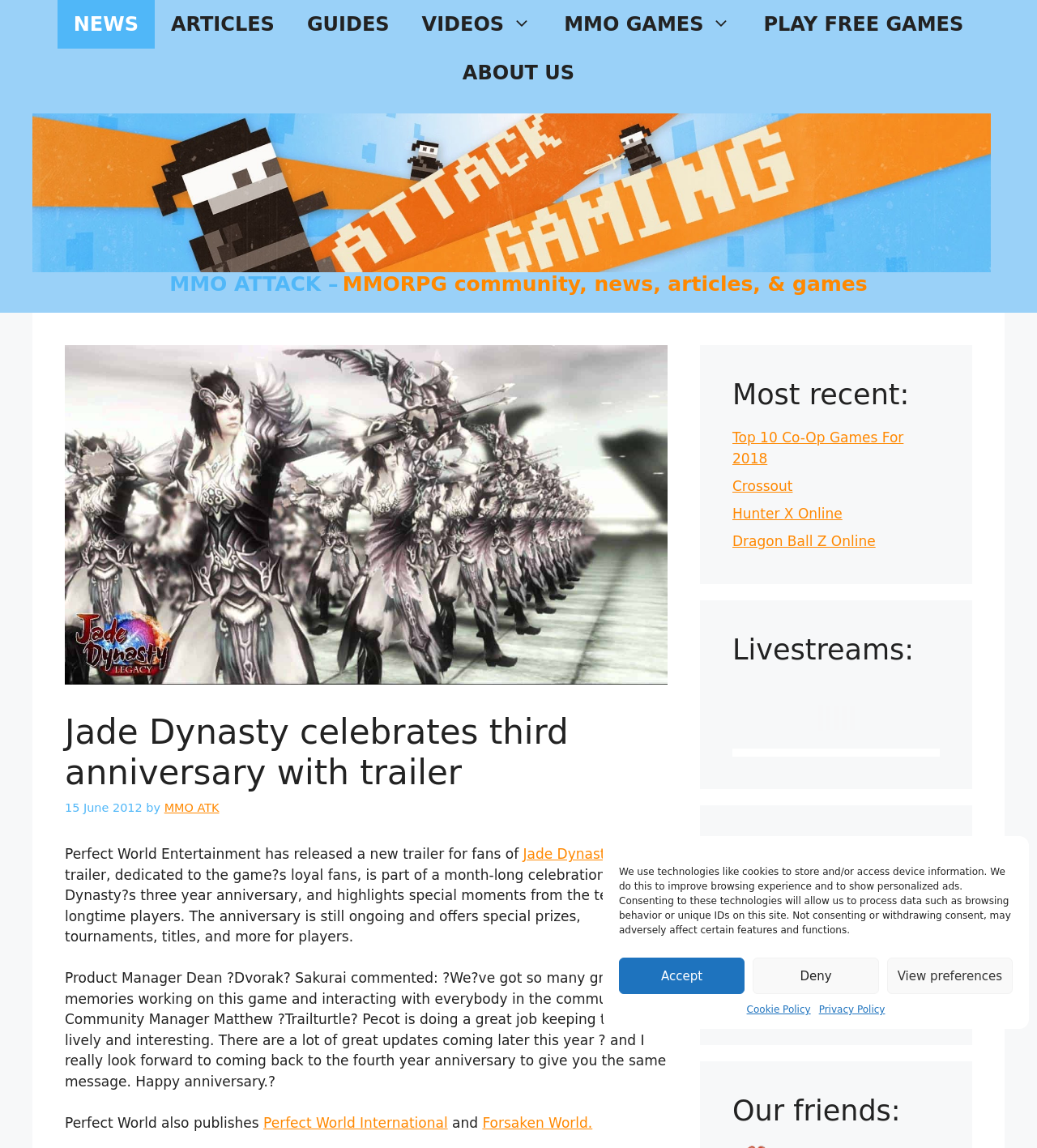What is the type of games mentioned in the 'Most recent:' section?
Answer the question with as much detail as possible.

I looked at the 'Most recent:' section and found a link to 'Top 10 Co-Op Games For 2018'. This suggests that the type of games mentioned in this section are Co-Op Games.